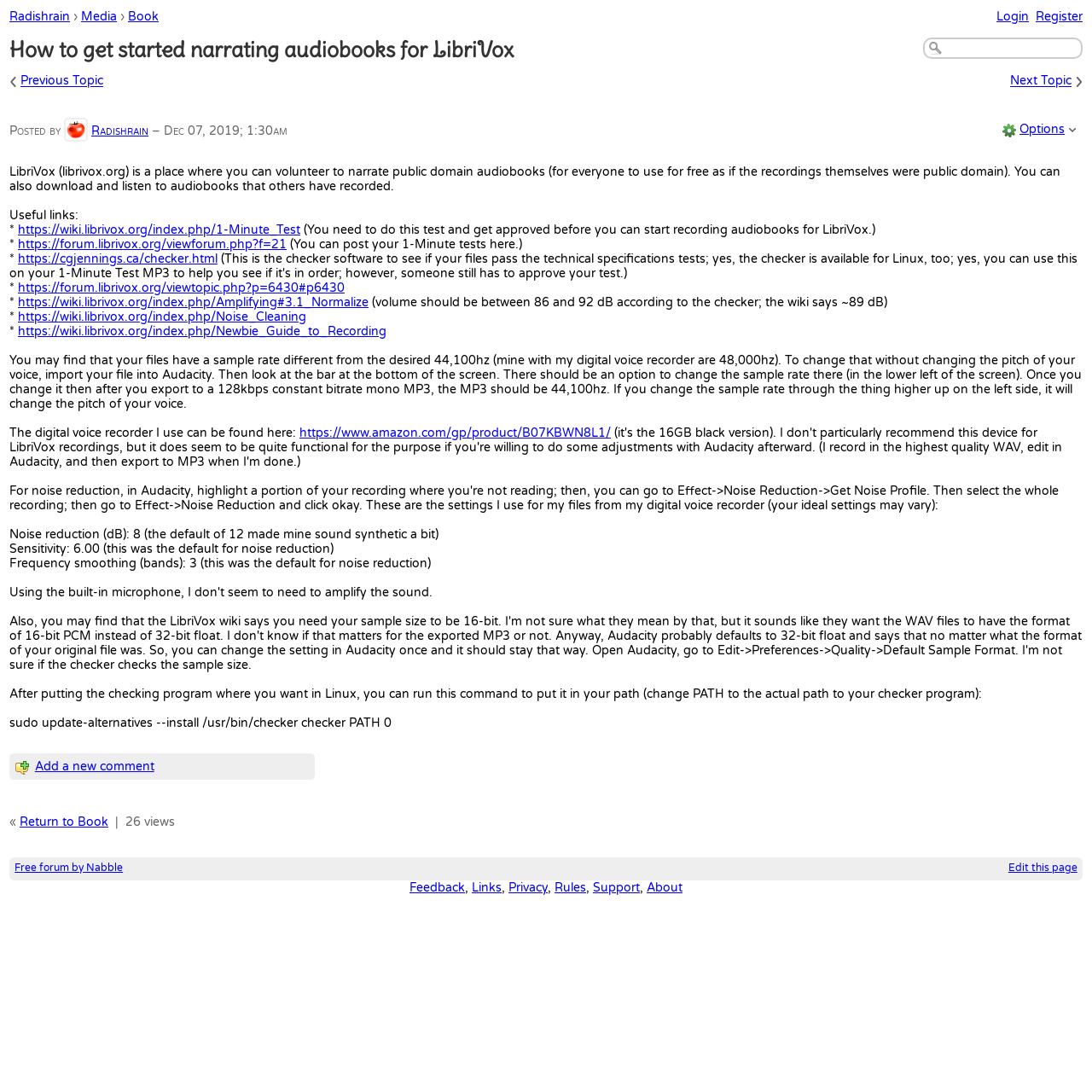Identify the text that serves as the heading for the webpage and generate it.

How to get started narrating audiobooks for LibriVox